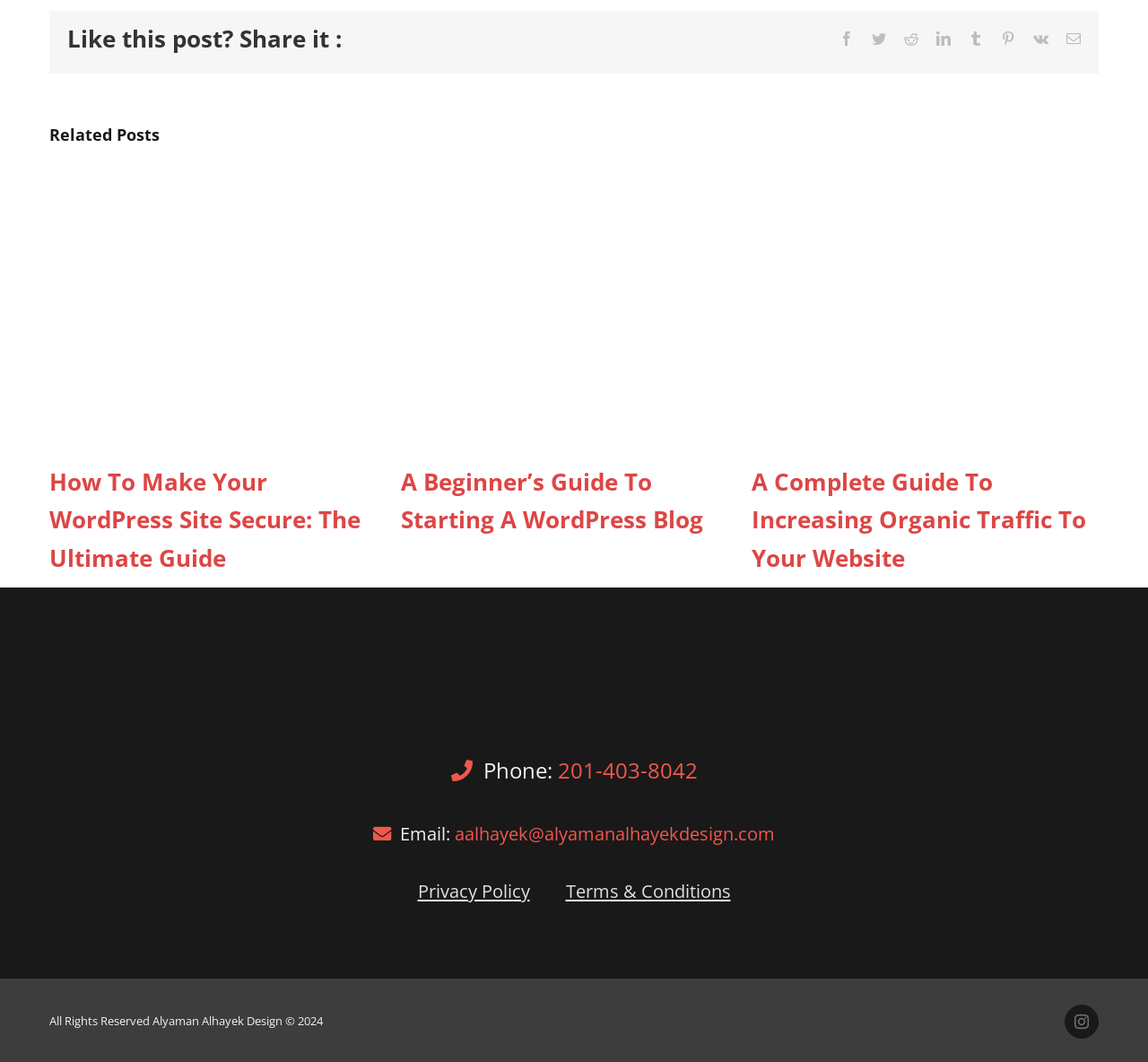Determine the bounding box coordinates of the UI element described below. Use the format (top-left x, top-left y, bottom-right x, bottom-right y) with floating point numbers between 0 and 1: Privacy Policy

[0.364, 0.827, 0.461, 0.85]